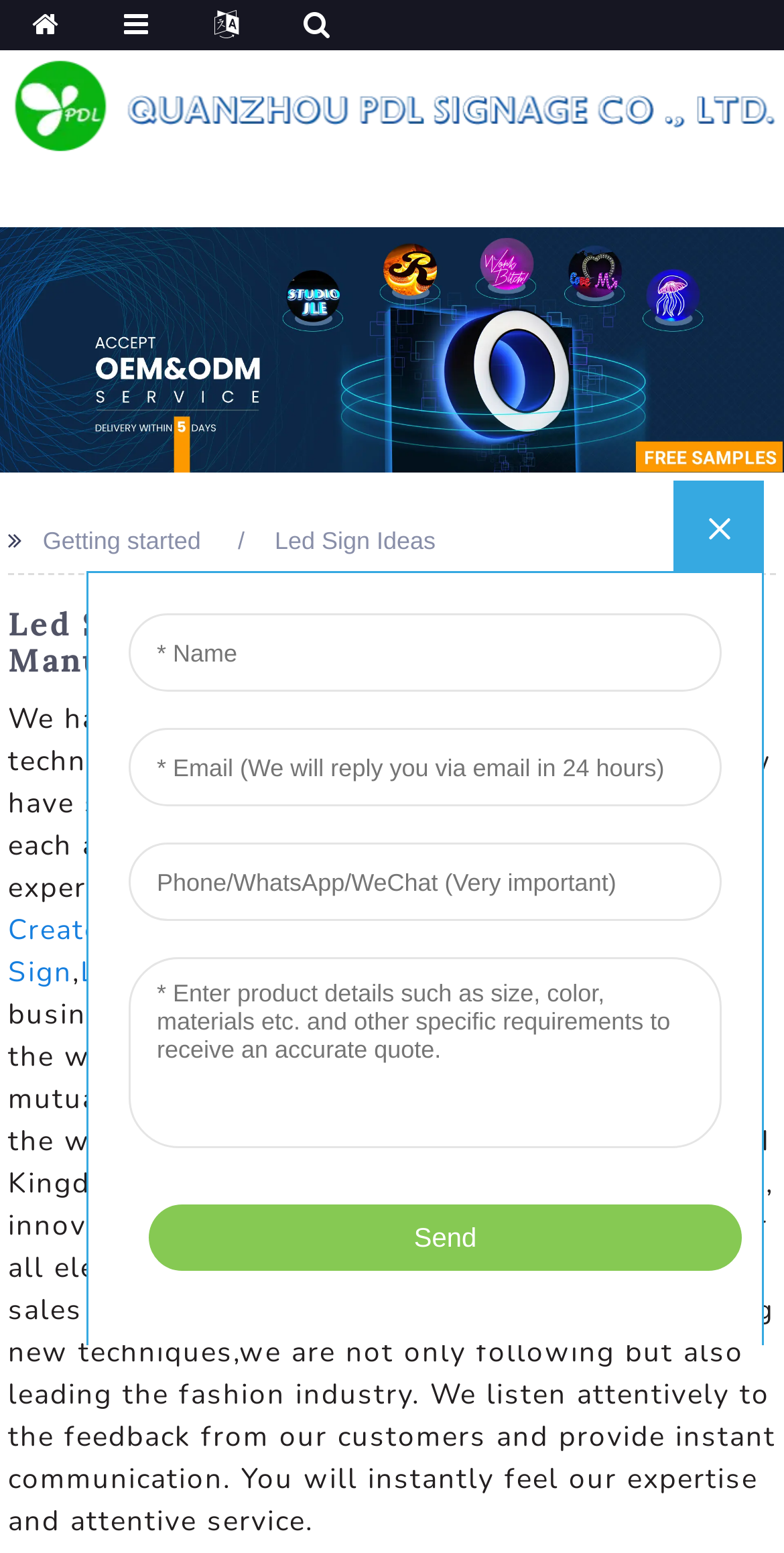Determine the primary headline of the webpage.

Led Sign Ideas - China Factory, Suppliers, Manufacturers